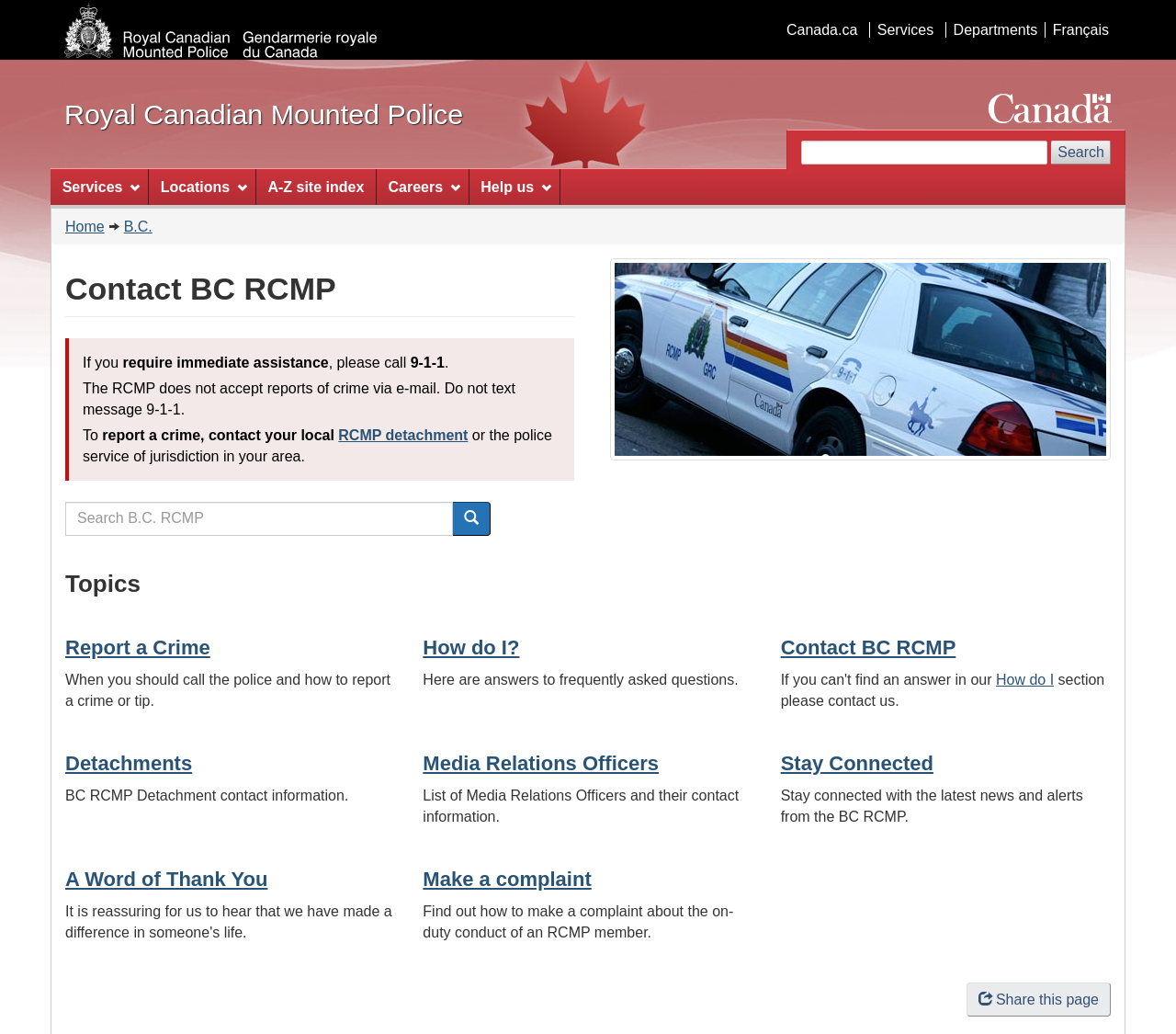Please determine the bounding box coordinates of the section I need to click to accomplish this instruction: "Search B.C. RCMP".

[0.055, 0.488, 0.097, 0.544]